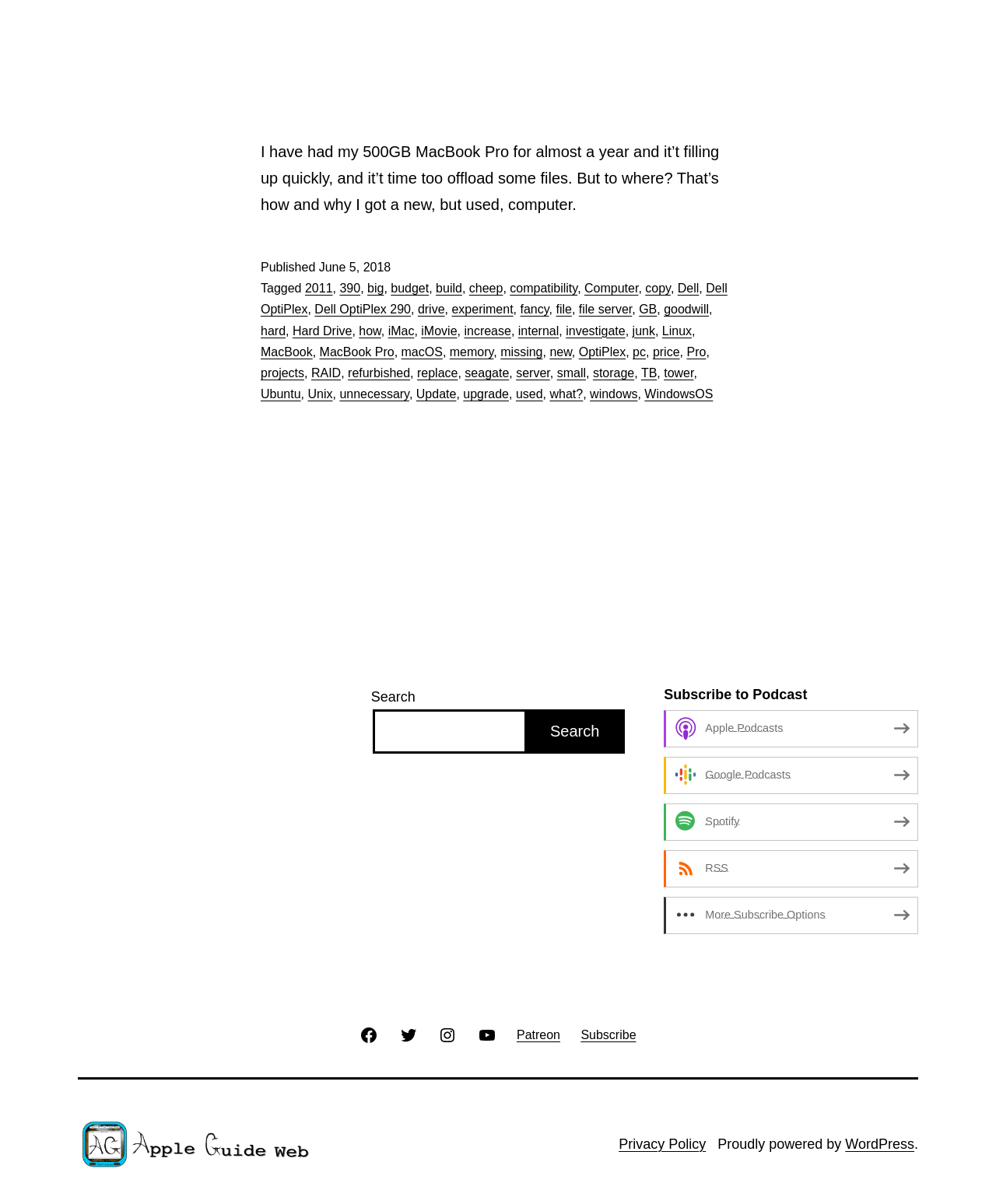Find the bounding box coordinates of the clickable area that will achieve the following instruction: "View the published date".

[0.32, 0.216, 0.392, 0.227]